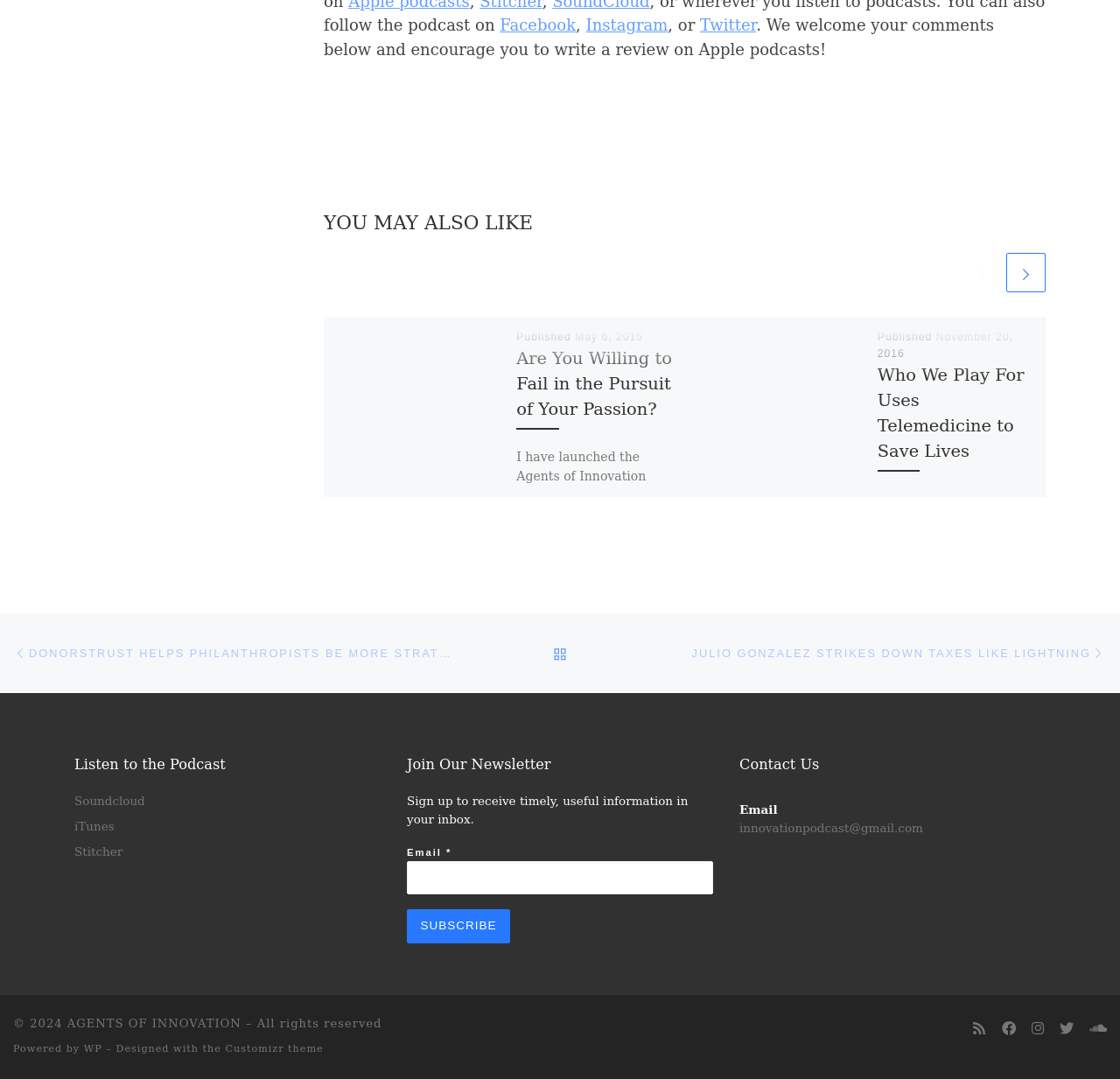Locate the bounding box of the UI element described by: "Customizr theme" in the given webpage screenshot.

[0.201, 0.967, 0.289, 0.977]